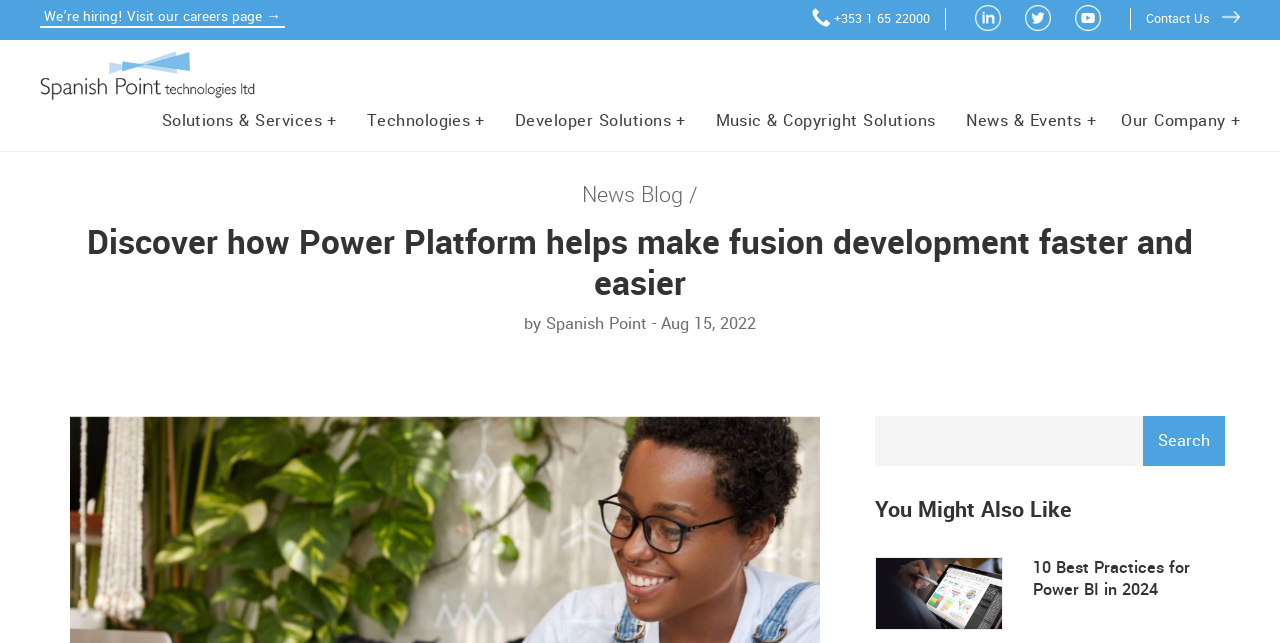What is the topic of the blog post?
Using the image as a reference, deliver a detailed and thorough answer to the question.

I found the topic of the blog post by looking at the heading elements on the webpage. The heading element with the text 'Discover how Power Platform helps make fusion development faster and easier' suggests that the blog post is about the Power Platform and its application in fusion development.